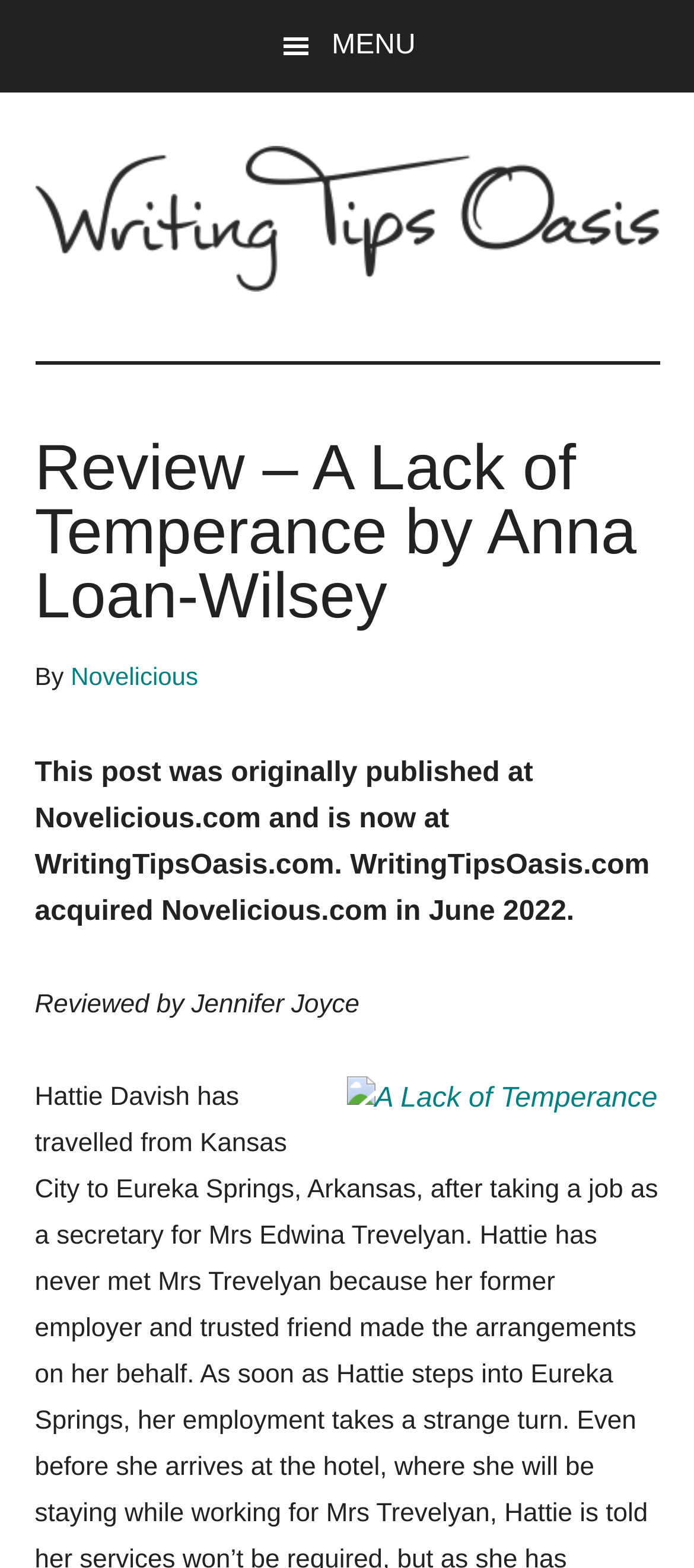What is the name of the website?
Can you offer a detailed and complete answer to this question?

I determined the name of the website by looking at the link element with the text 'Writing Tips Oasis' which is located at the top of the webpage, indicating that it is the website's title.